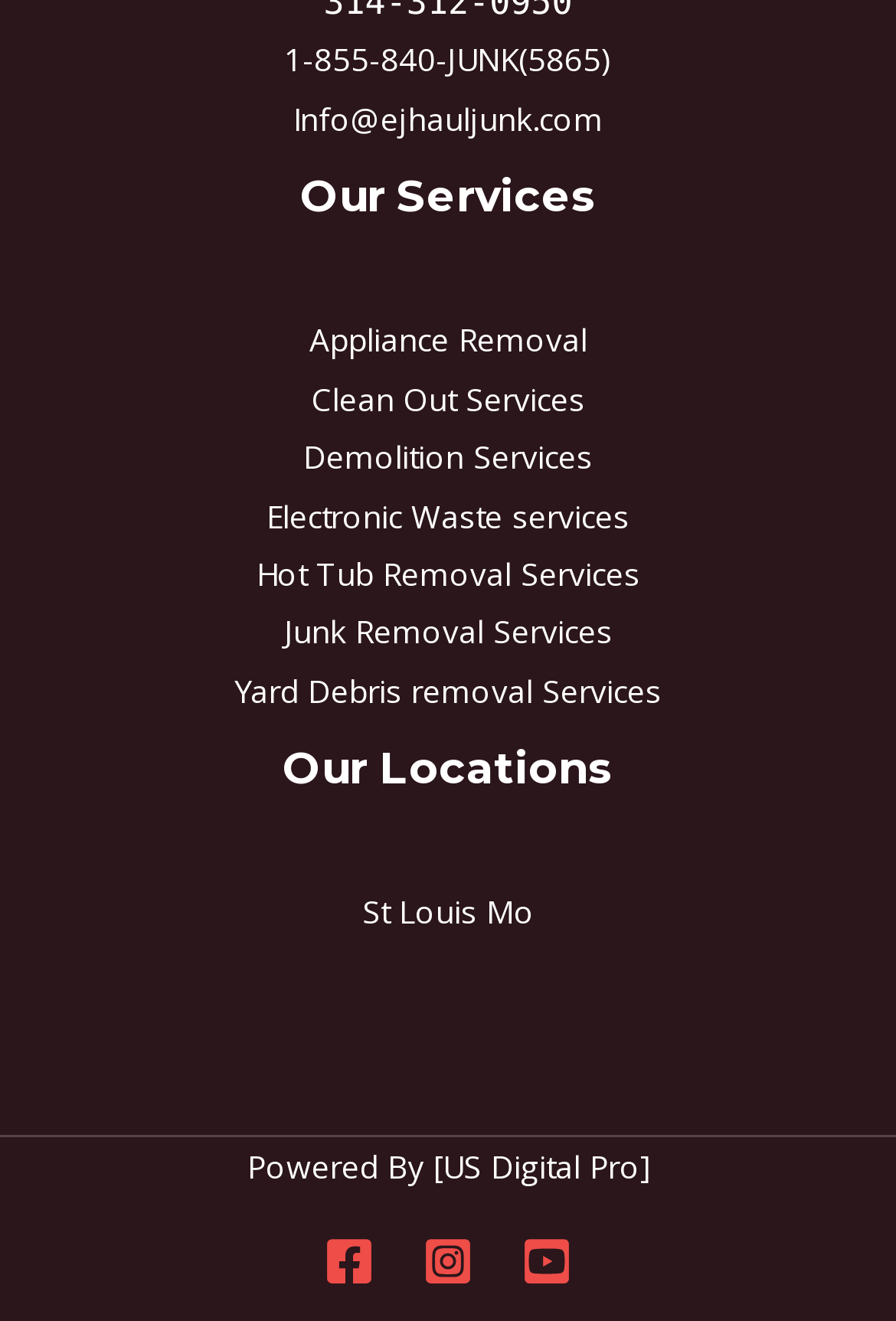Determine the bounding box coordinates in the format (top-left x, top-left y, bottom-right x, bottom-right y). Ensure all values are floating point numbers between 0 and 1. Identify the bounding box of the UI element described by: aria-label="You"

[0.582, 0.936, 0.638, 0.974]